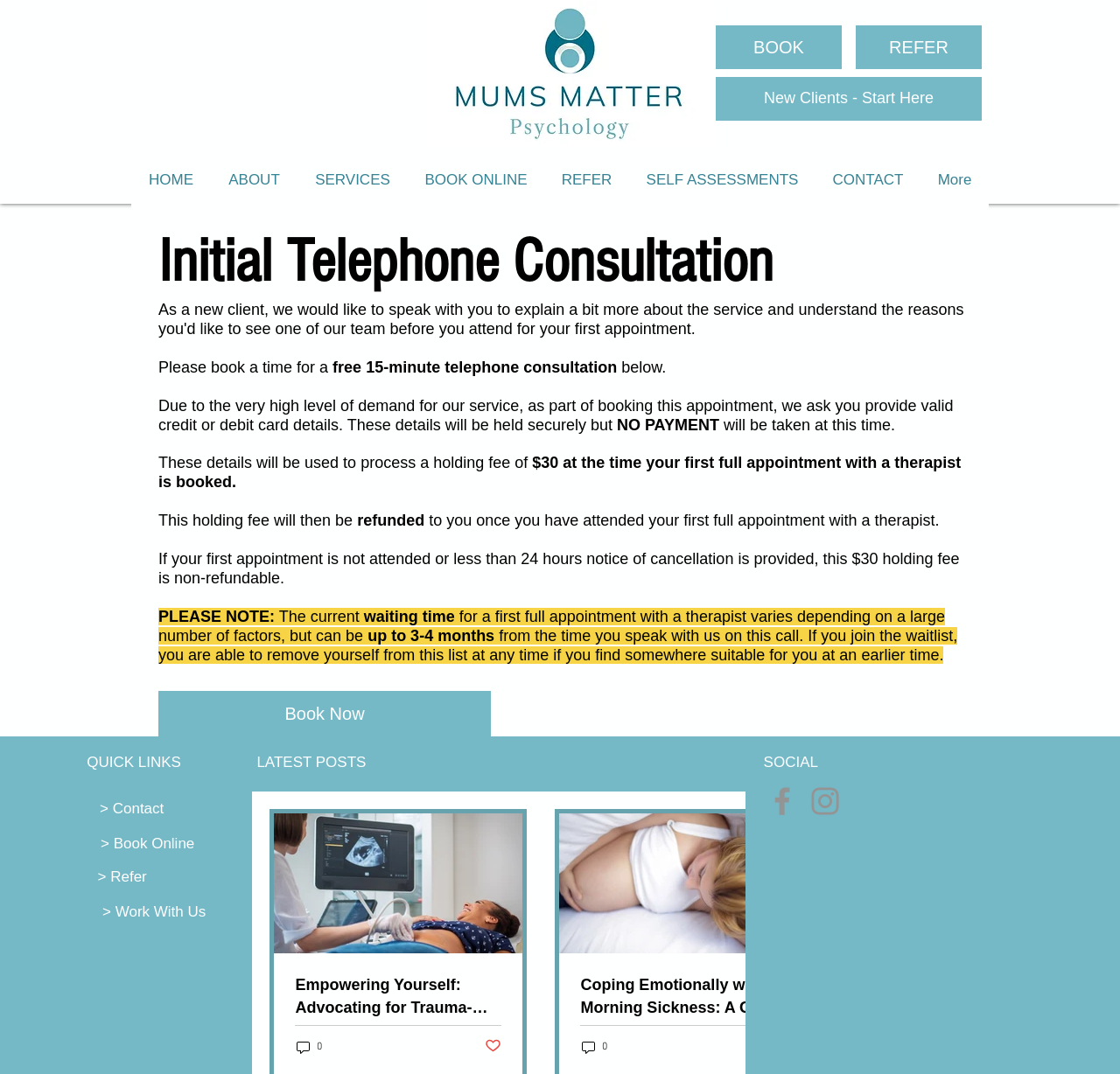What is the purpose of the initial telephone consultation?
Make sure to answer the question with a detailed and comprehensive explanation.

The purpose of the initial telephone consultation is to provide a free 15-minute consultation, as stated in the text 'Please book a time for a free 15-minute telephone consultation below.' This consultation is likely an introductory call to discuss potential therapy services.